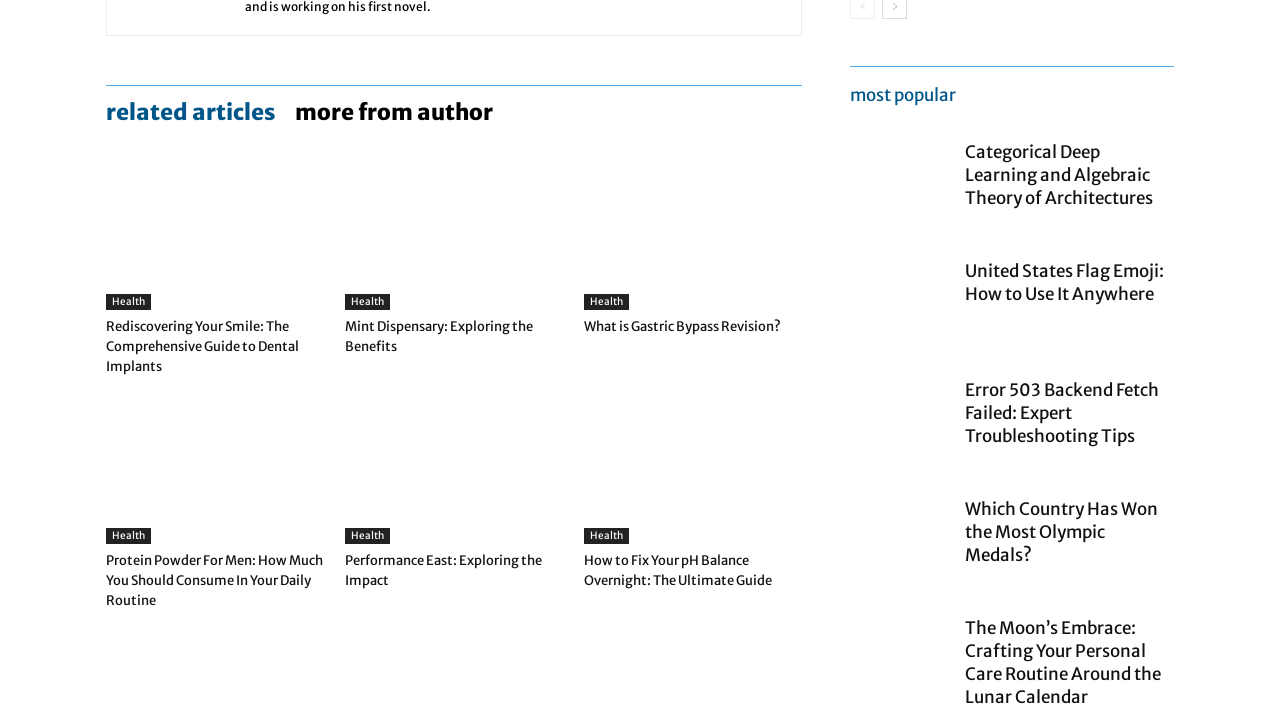Show me the bounding box coordinates of the clickable region to achieve the task as per the instruction: "Click on 'Dental Implants'".

[0.083, 0.222, 0.253, 0.429]